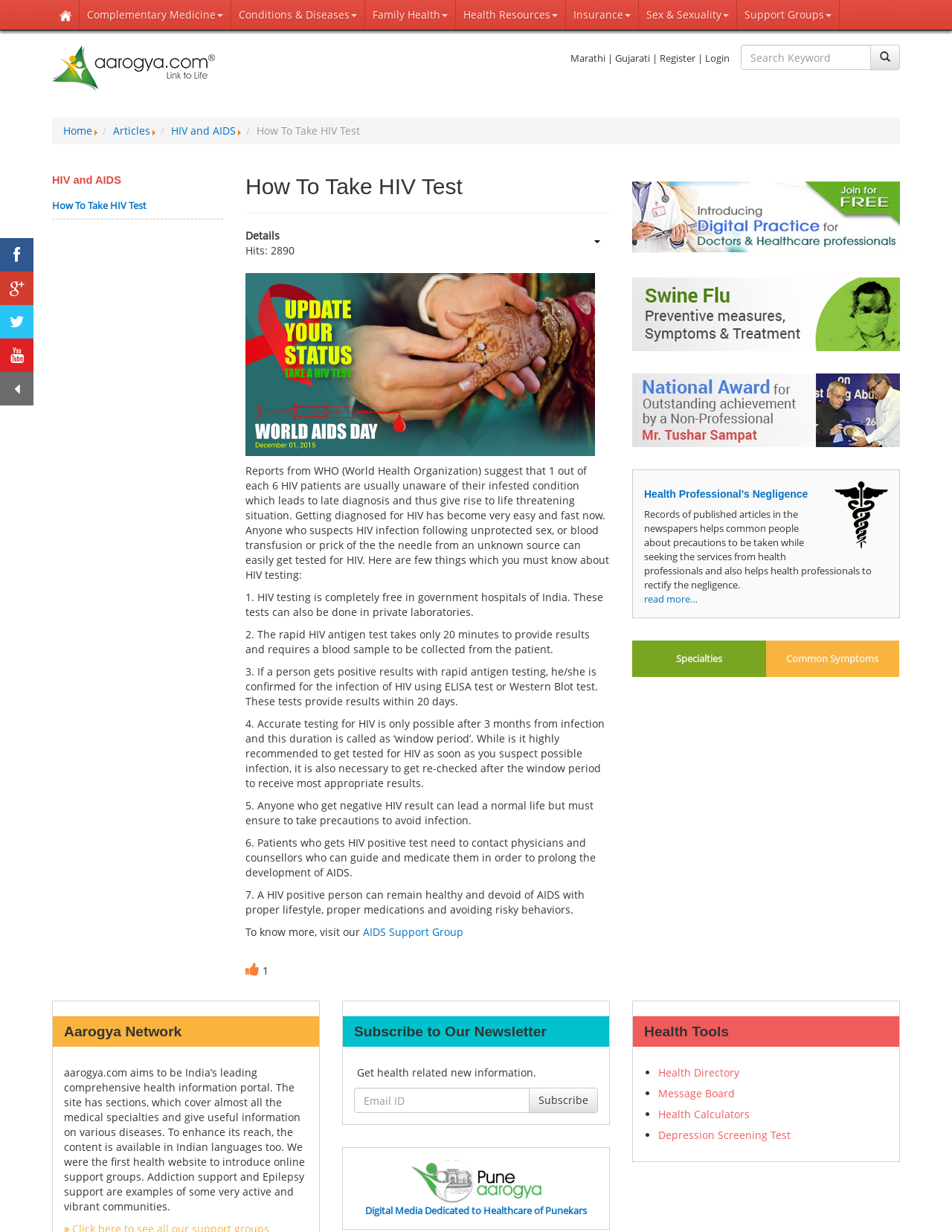Please provide a detailed answer to the question below based on the screenshot: 
What is the purpose of the 'AIDS Support Group'?

The webpage mentions that patients who get HIV positive test results need to contact physicians and counsellors who can guide and medicate them in order to prolong the development of AIDS. The 'AIDS Support Group' is likely a resource for such guidance and medication.